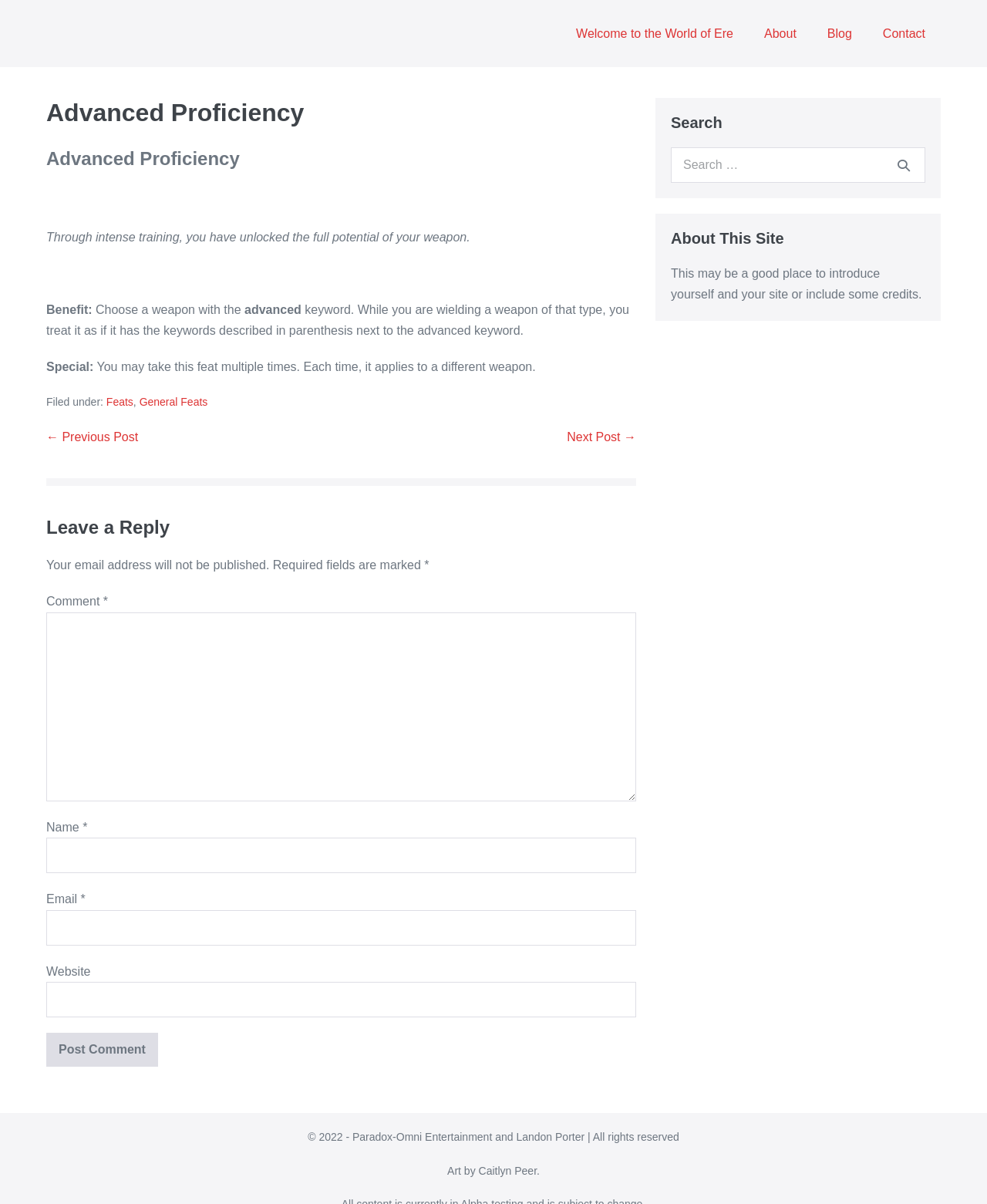Give a one-word or short phrase answer to the question: 
What is the purpose of the Search box?

Search for content